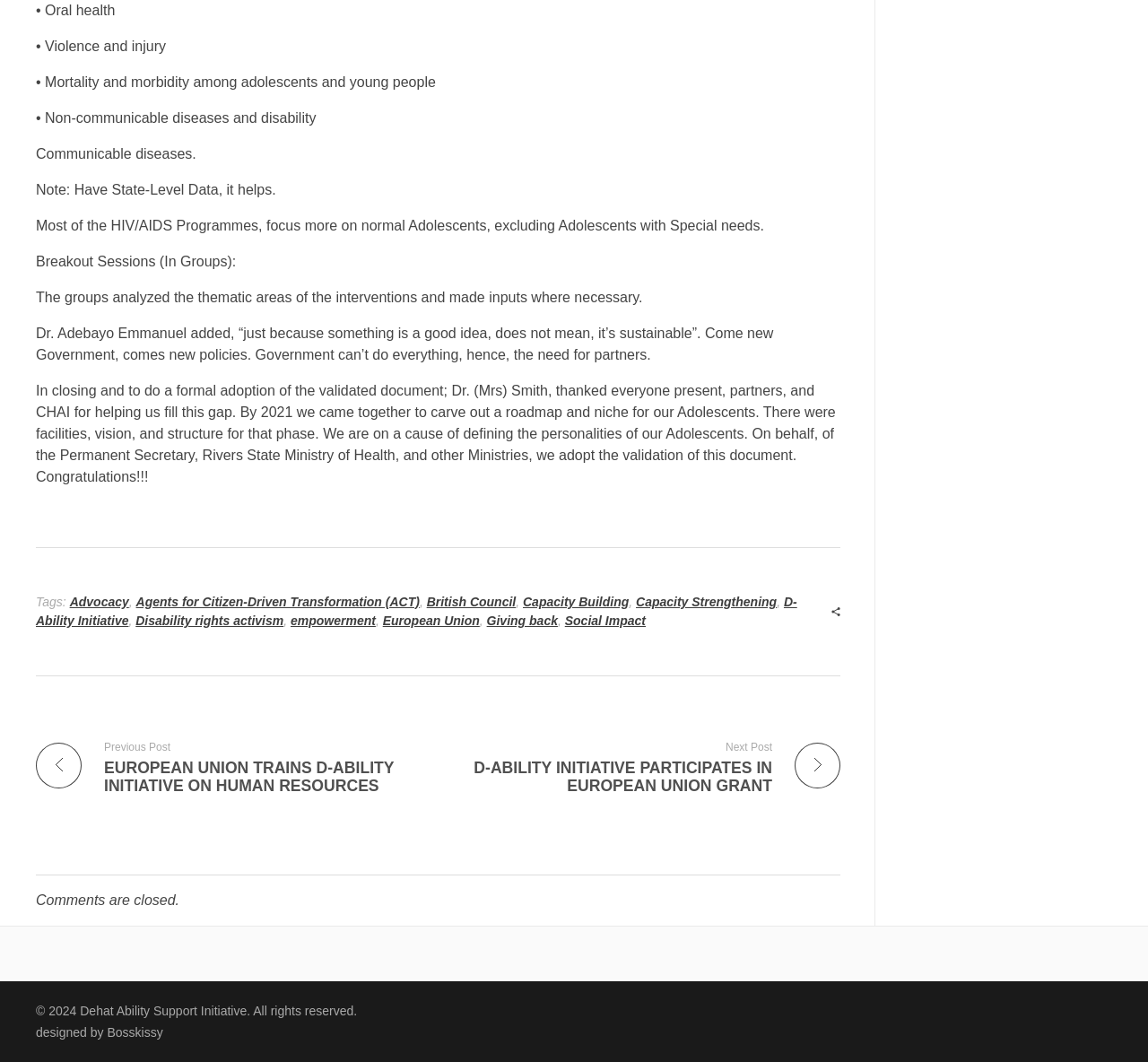Please determine the bounding box coordinates of the clickable area required to carry out the following instruction: "Click on the 'Social Impact' link". The coordinates must be four float numbers between 0 and 1, represented as [left, top, right, bottom].

[0.492, 0.577, 0.562, 0.591]